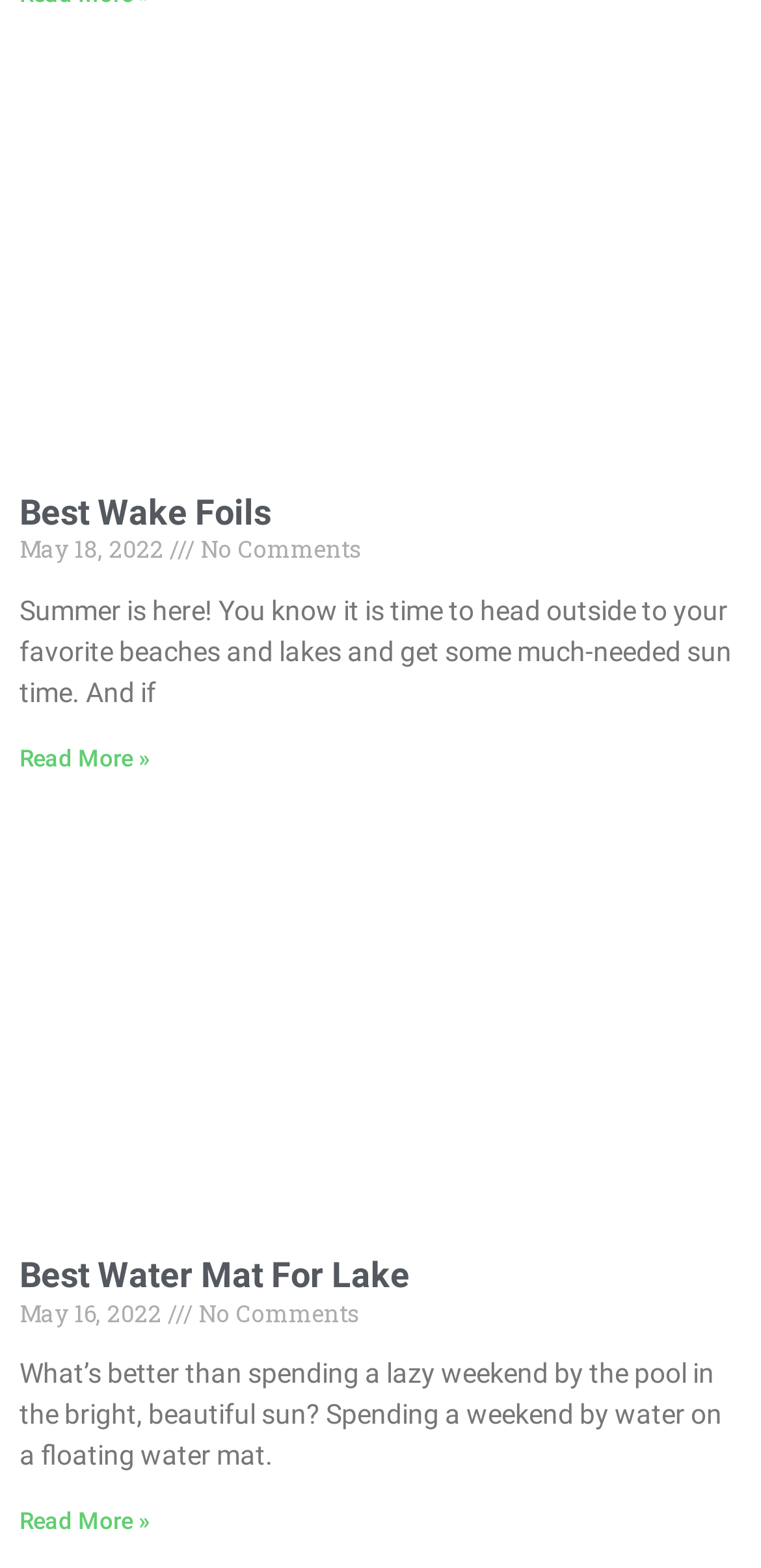Please respond in a single word or phrase: 
How many articles are on this webpage?

2